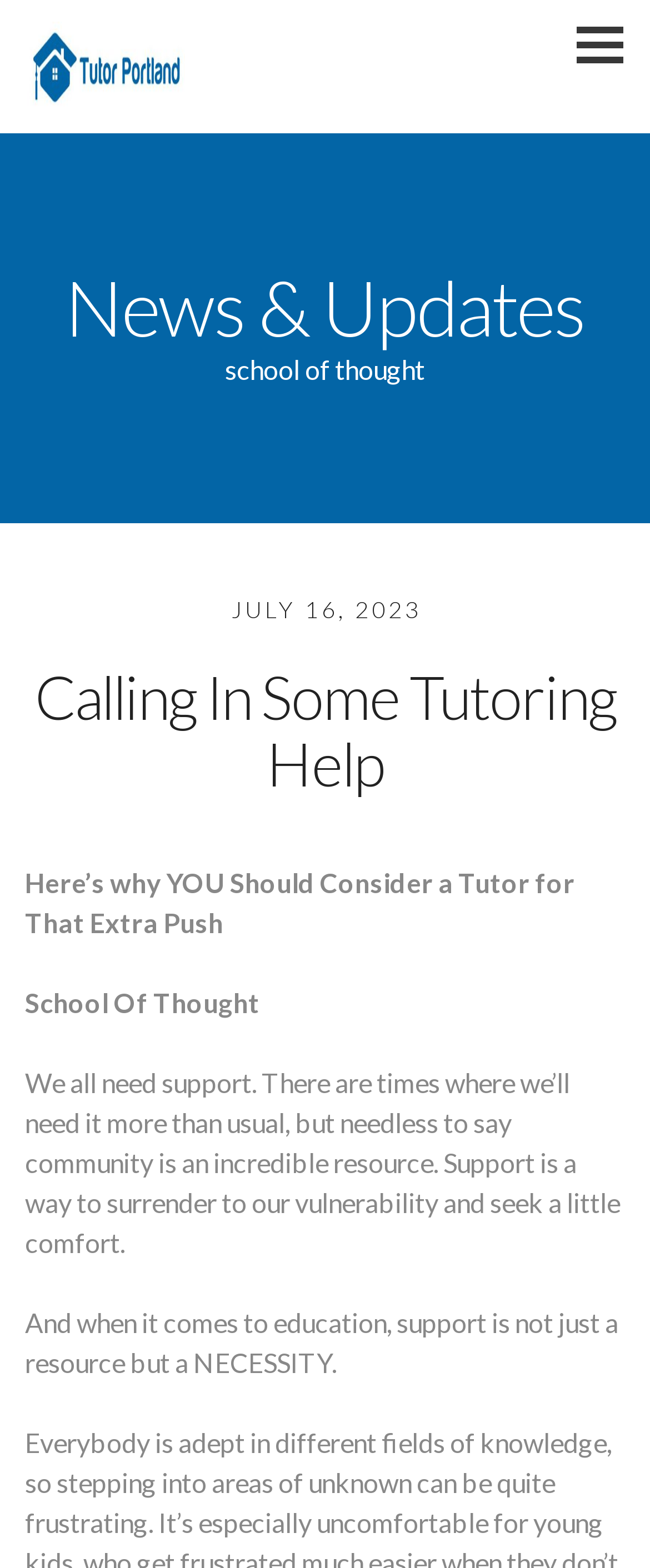Please pinpoint the bounding box coordinates for the region I should click to adhere to this instruction: "Check the 'Jobs' section".

[0.041, 0.666, 0.115, 0.684]